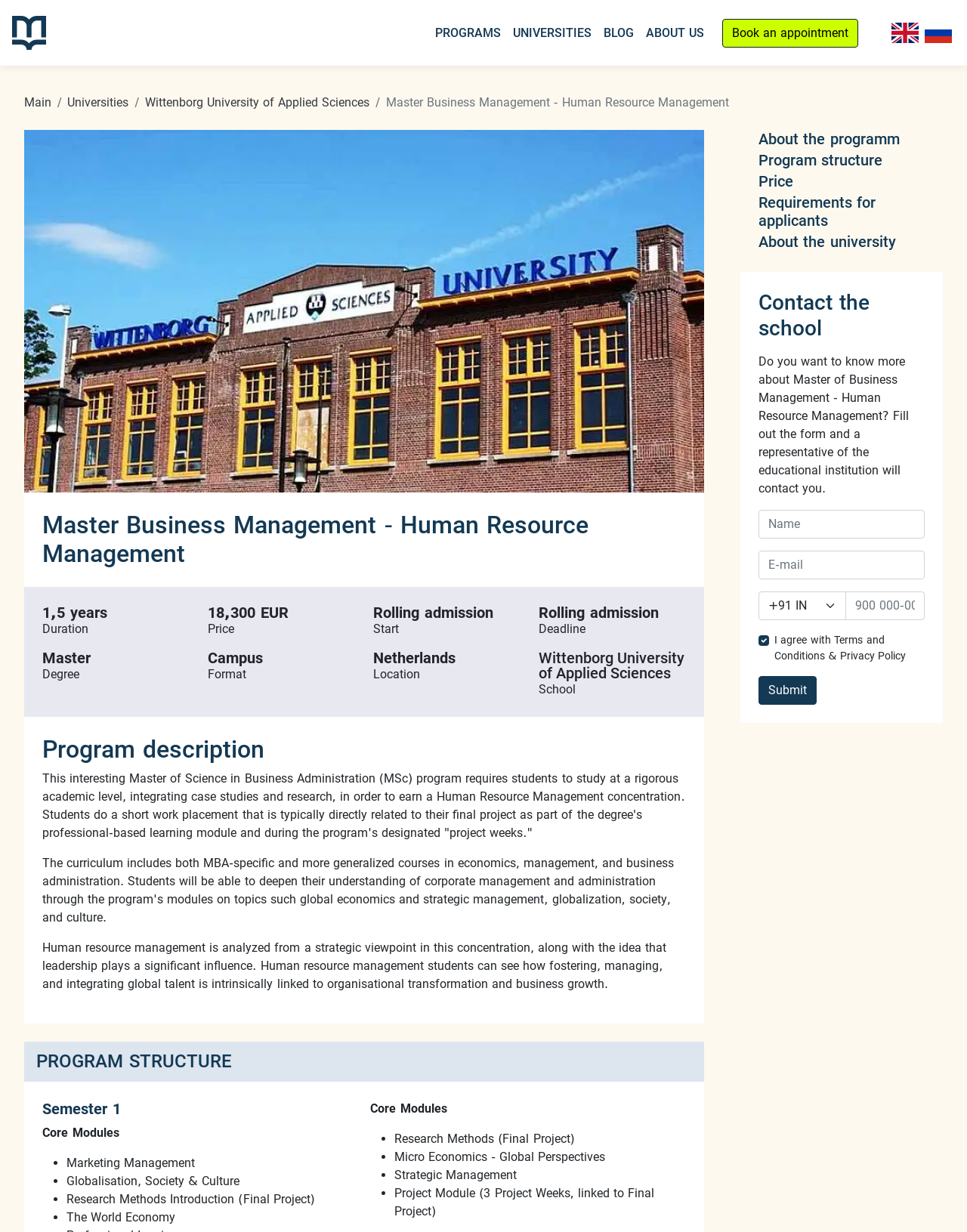What is the program structure divided into?
Please ensure your answer to the question is detailed and covers all necessary aspects.

I found the answer by looking at the headings on the webpage, specifically the one that says 'PROGRAM STRUCTURE' and the subsequent heading 'Semester 1'.